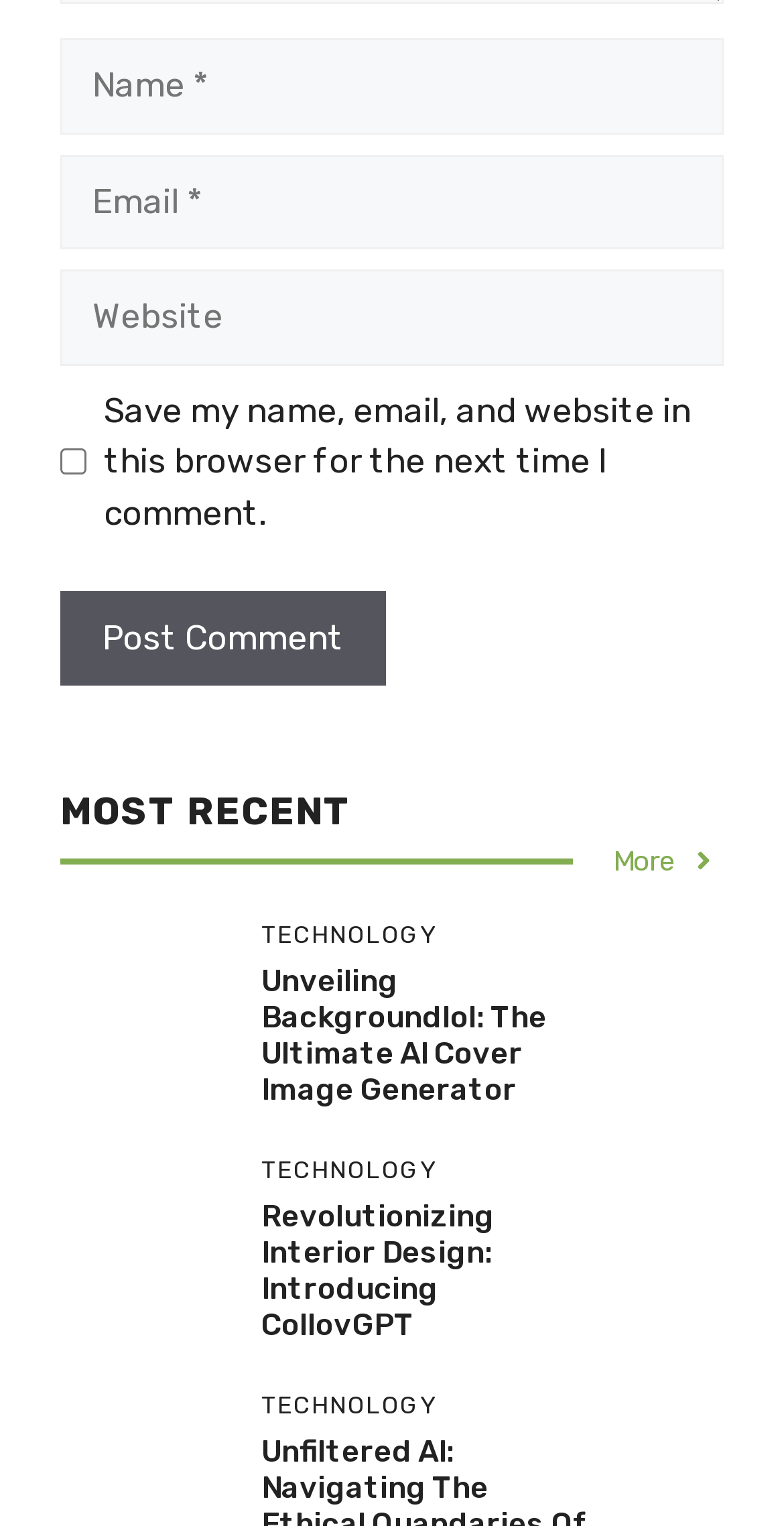Please identify the bounding box coordinates of the element that needs to be clicked to execute the following command: "Enter your name". Provide the bounding box using four float numbers between 0 and 1, formatted as [left, top, right, bottom].

[0.077, 0.025, 0.923, 0.088]